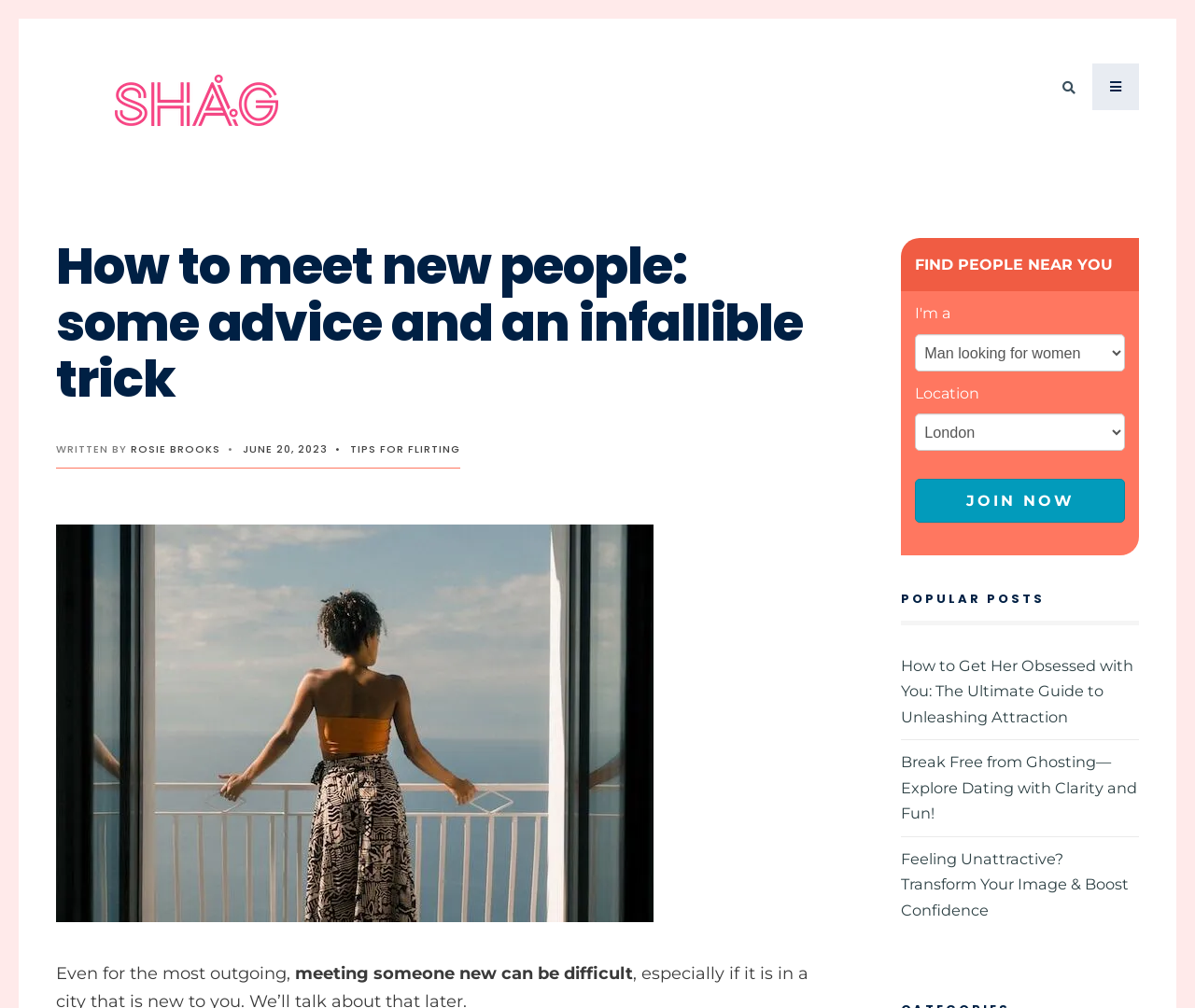Use a single word or phrase to answer the question:
What is the author of the article?

ROSIE BROOKS